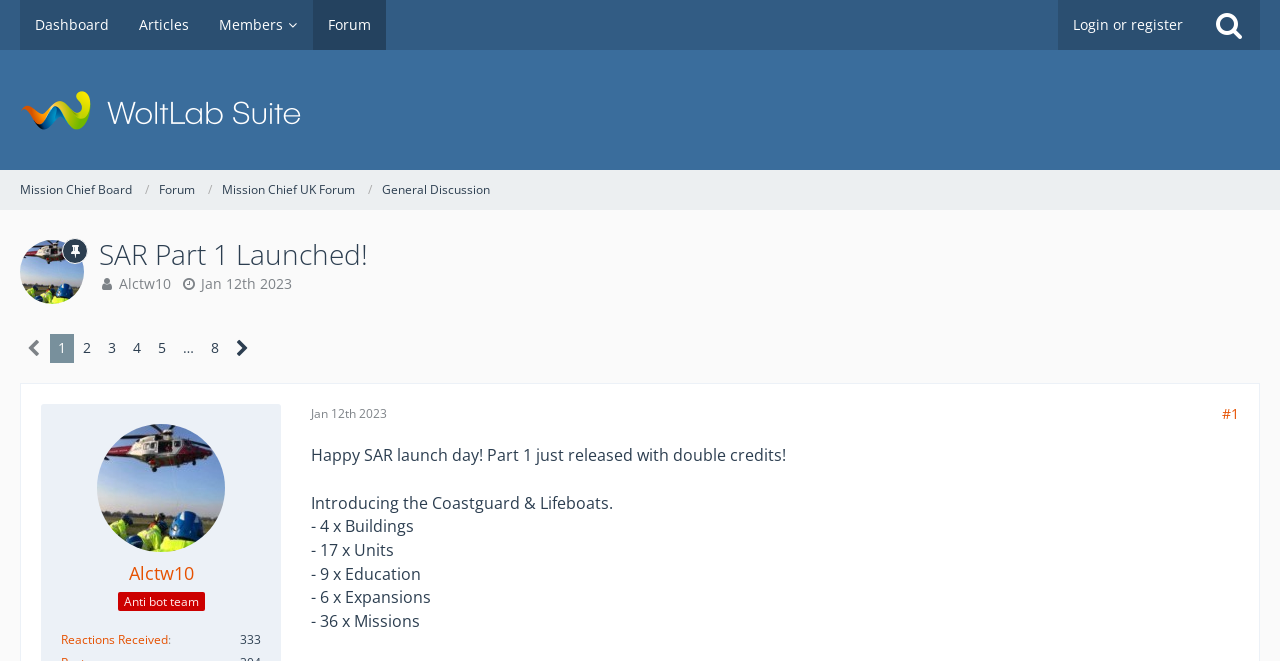How many pages are there in the current discussion?
Using the information from the image, give a concise answer in one word or a short phrase.

At least 8